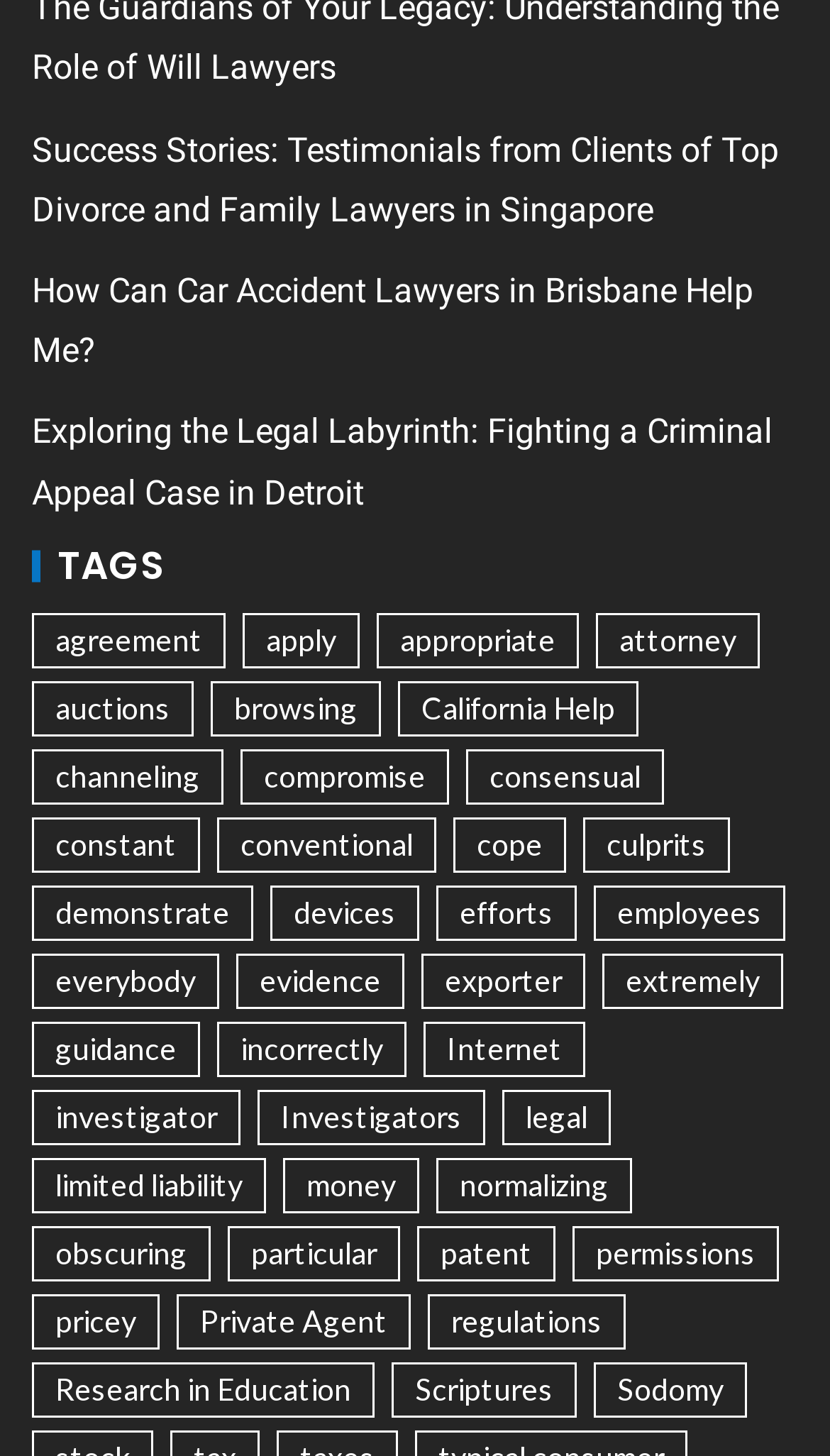What is the first link on the webpage?
Give a single word or phrase as your answer by examining the image.

Success Stories: Testimonials from Clients of Top Divorce and Family Lawyers in Singapore